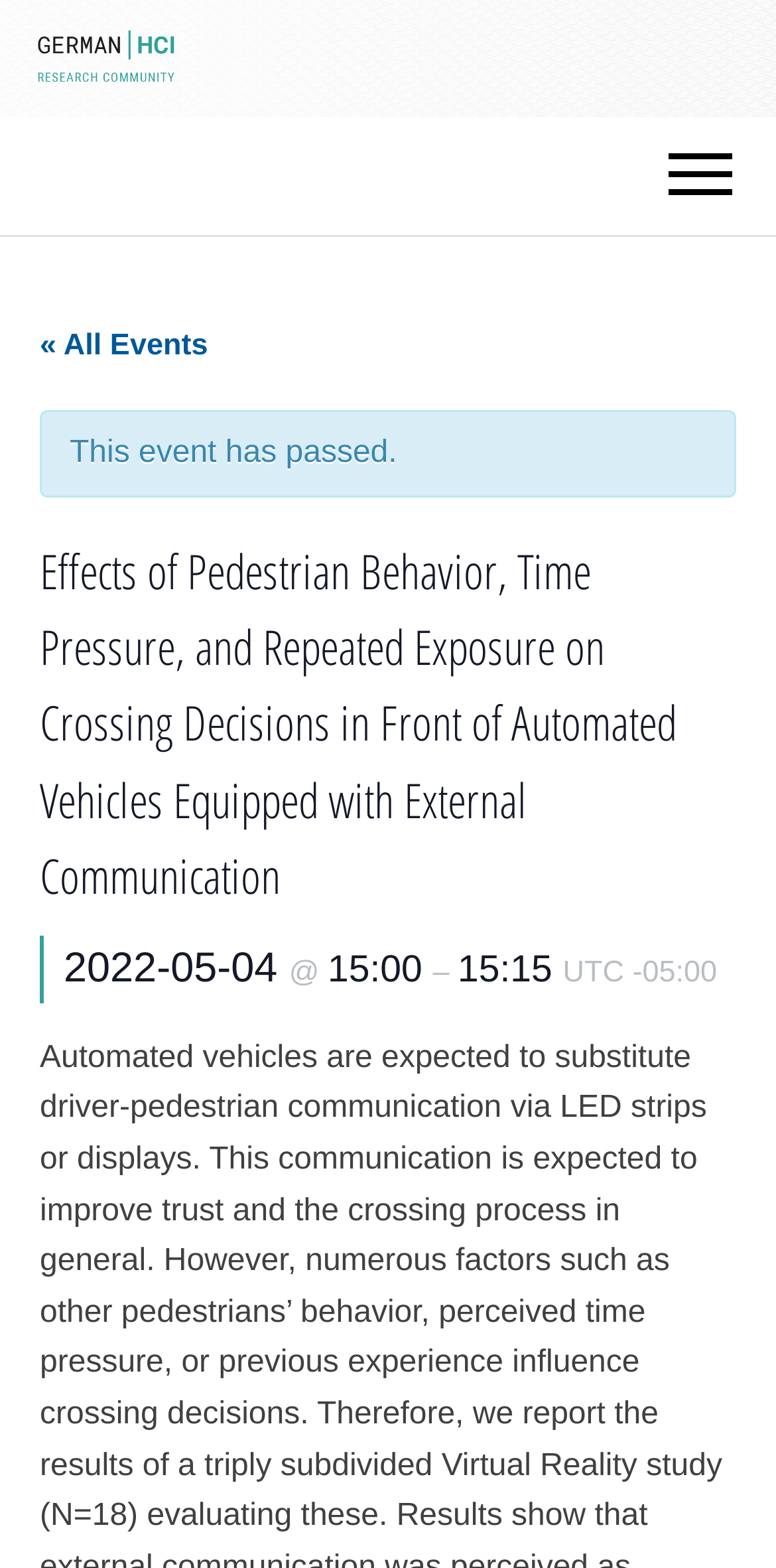Find the bounding box of the element with the following description: "College Life". The coordinates must be four float numbers between 0 and 1, formatted as [left, top, right, bottom].

None